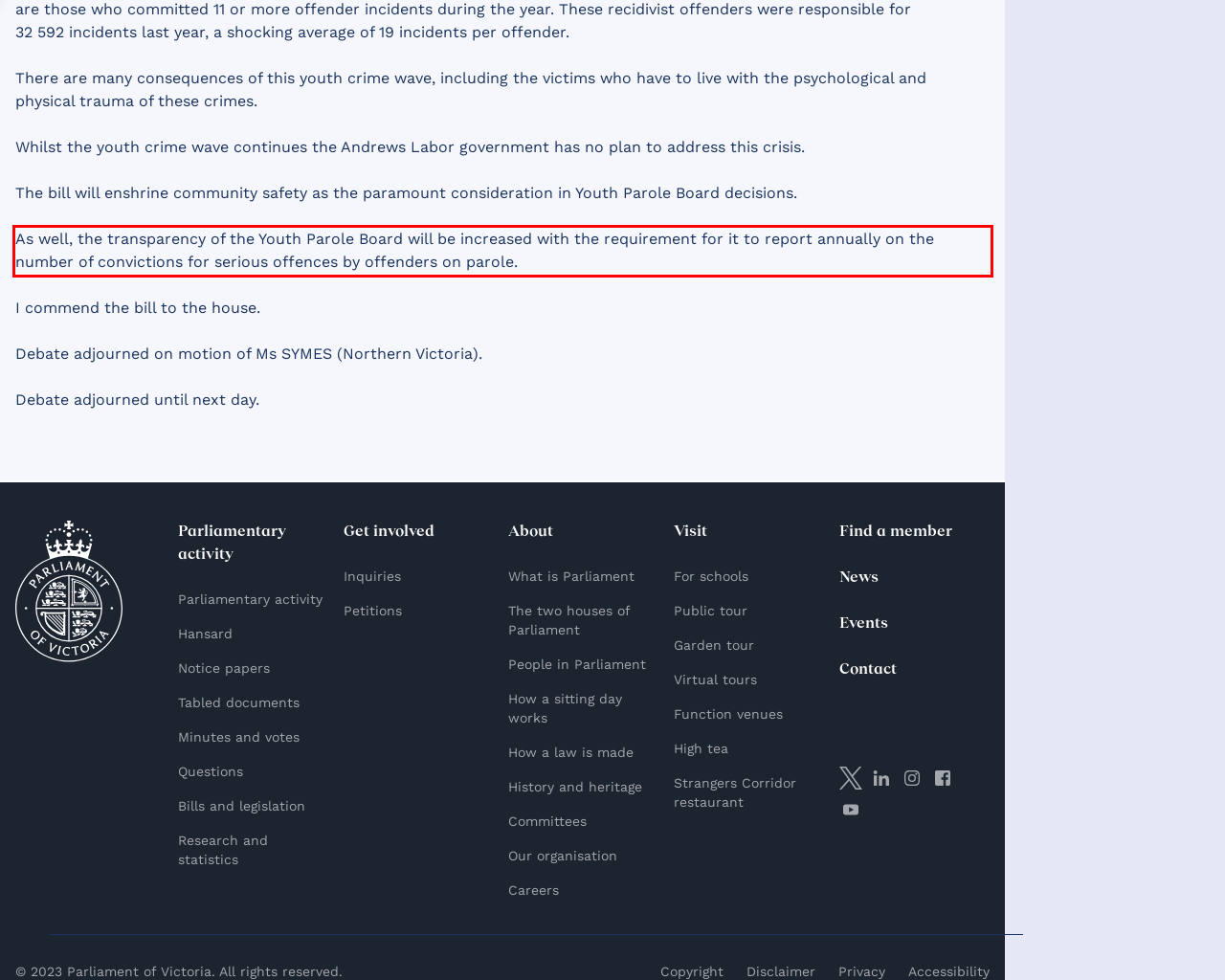You are given a screenshot with a red rectangle. Identify and extract the text within this red bounding box using OCR.

As well, the transparency of the Youth Parole Board will be increased with the requirement for it to report annually on the number of convictions for serious offences by offenders on parole.